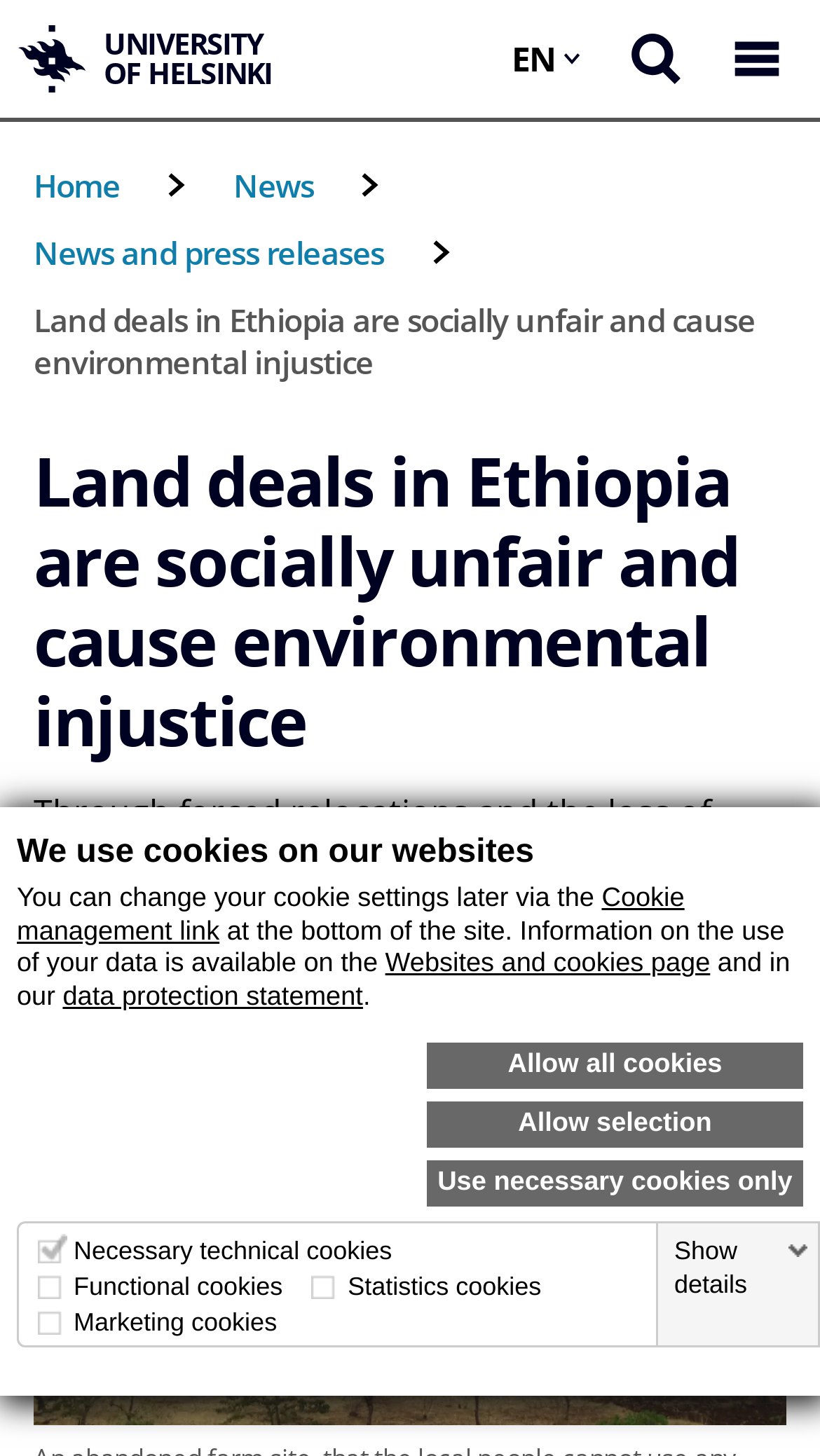Please find the bounding box coordinates for the clickable element needed to perform this instruction: "Go to the Infrastructure page".

None